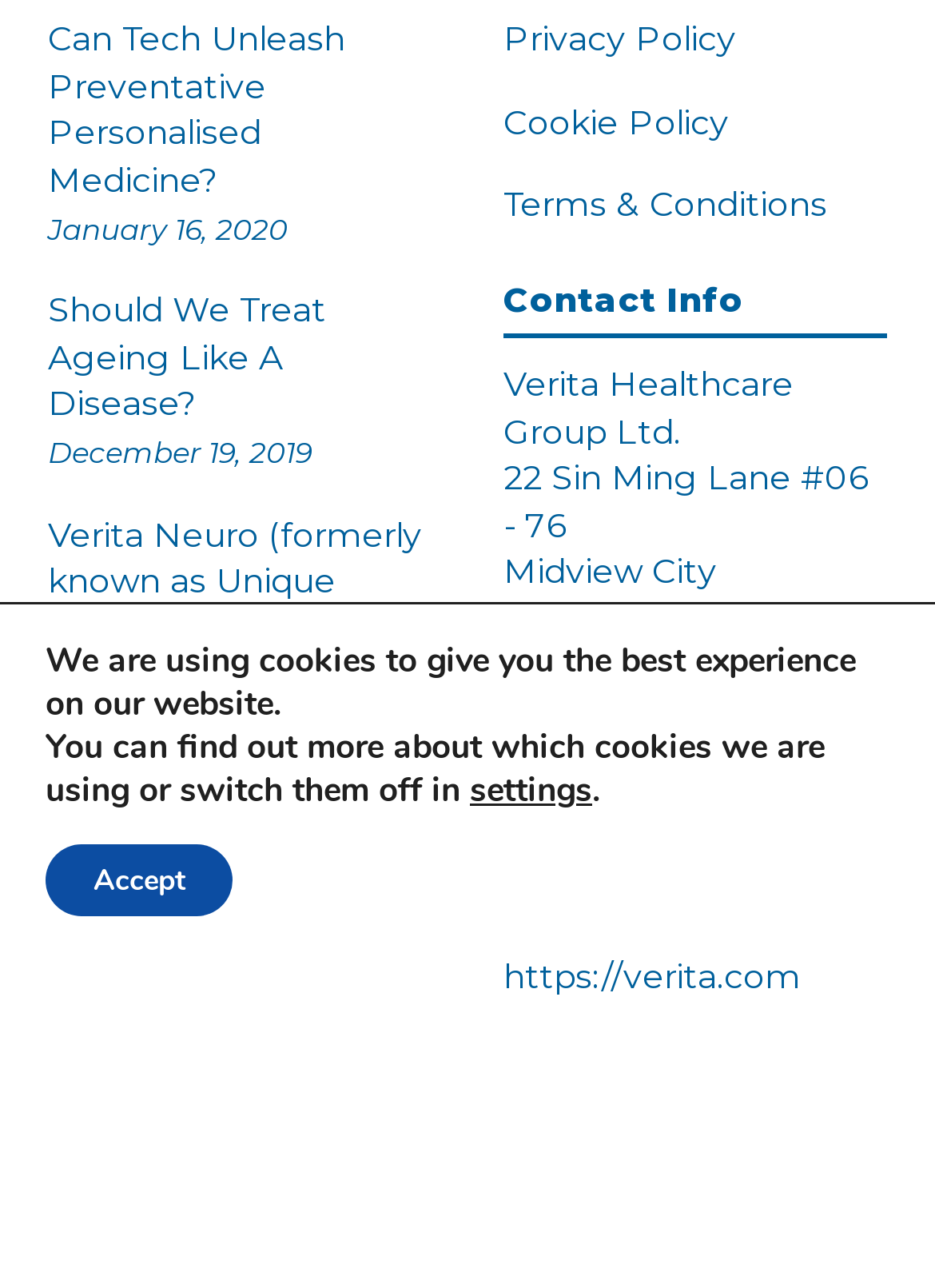Please identify the coordinates of the bounding box for the clickable region that will accomplish this instruction: "Email Verita Healthcare Group".

[0.538, 0.648, 0.69, 0.682]